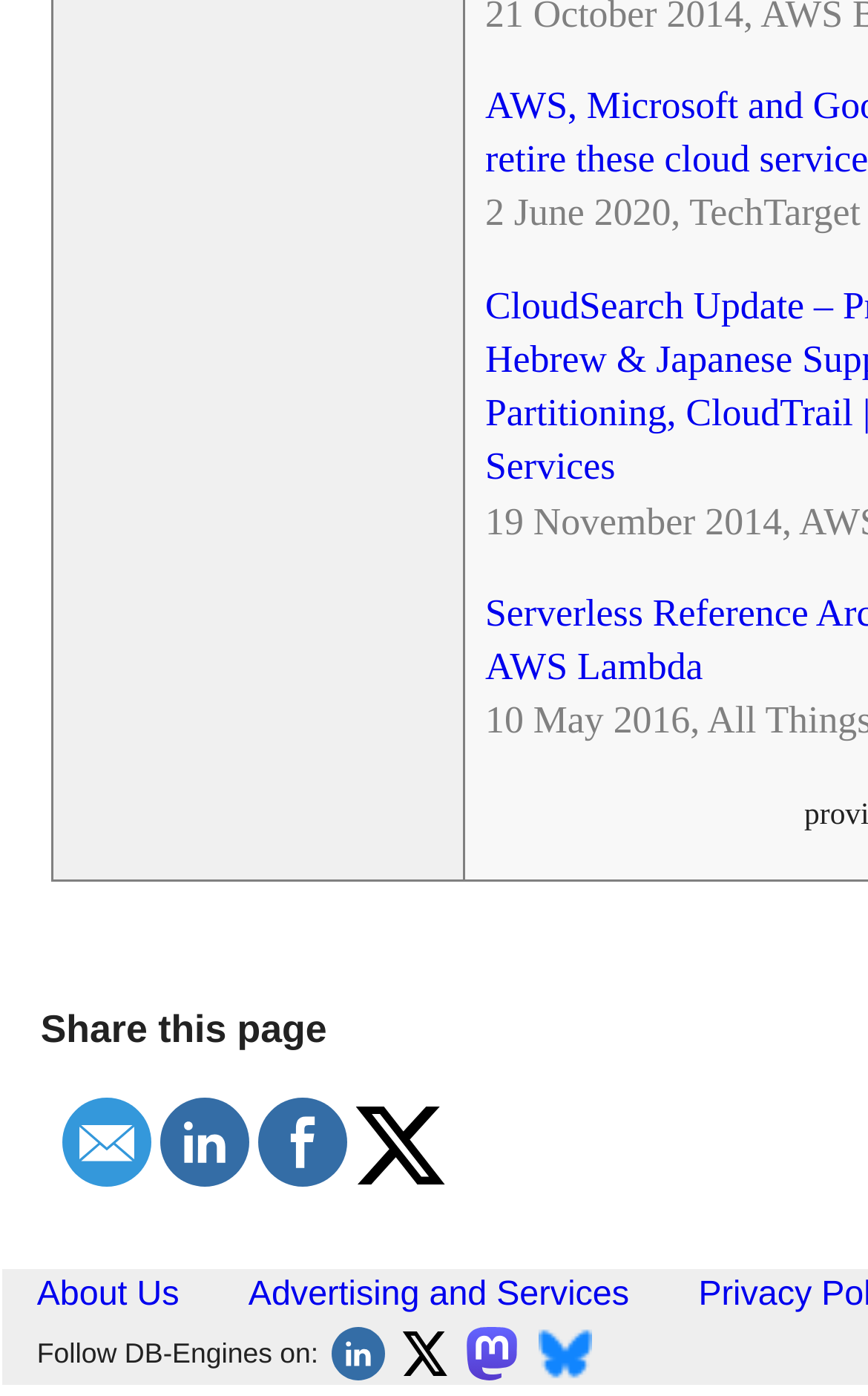Please provide a short answer using a single word or phrase for the question:
How many links are available for navigation at the bottom?

3